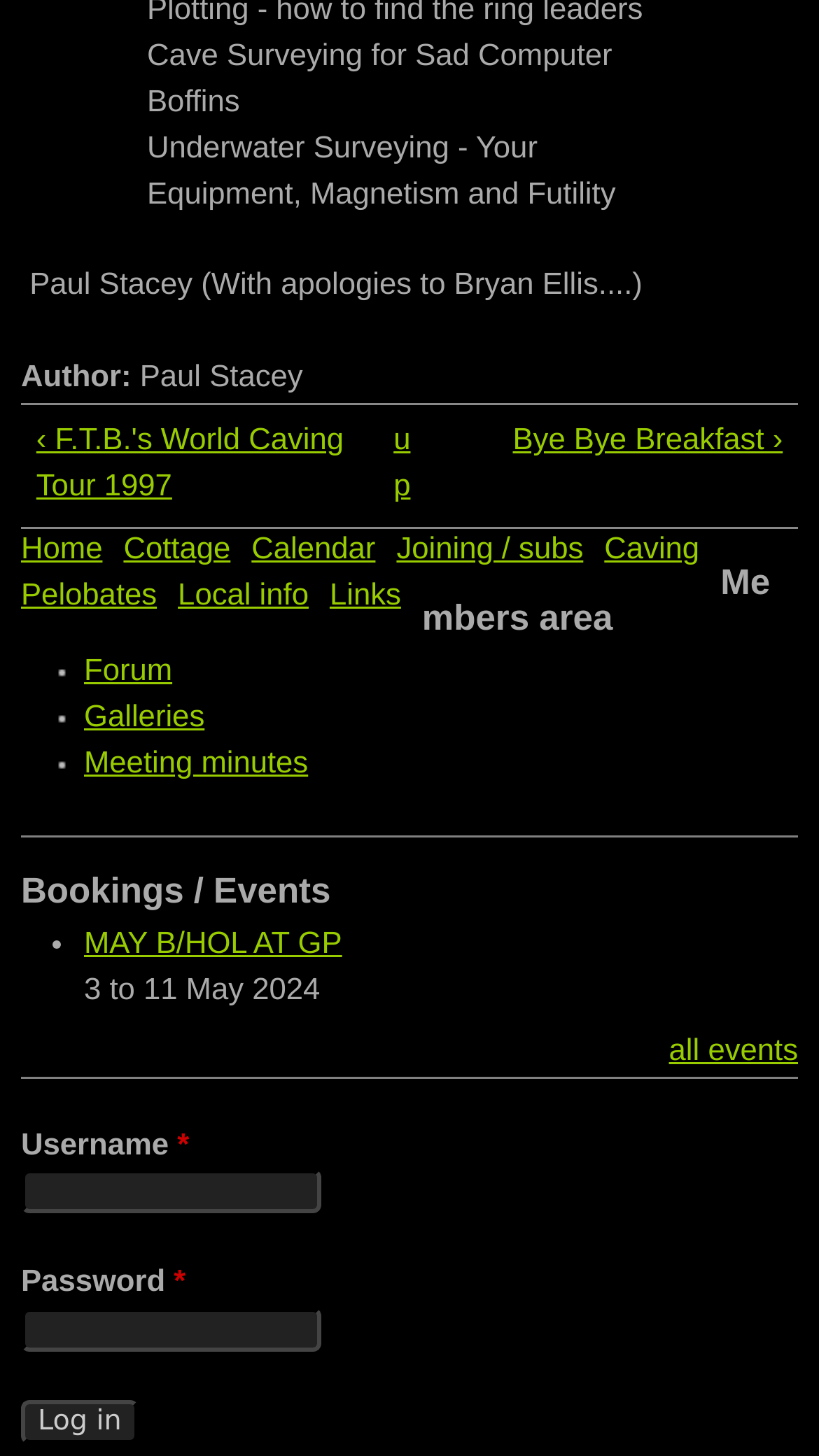How many navigation links are there at the top of the page?
Answer with a single word or phrase, using the screenshot for reference.

6